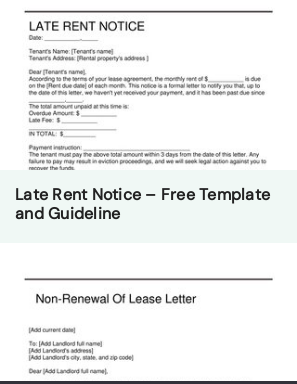With reference to the screenshot, provide a detailed response to the question below:
What is included in the 'Total Amount' owed?

The 'Total Amount' owed includes the original amount due plus any applicable late fees, providing a clear and comprehensive picture of the tenant's outstanding balance.